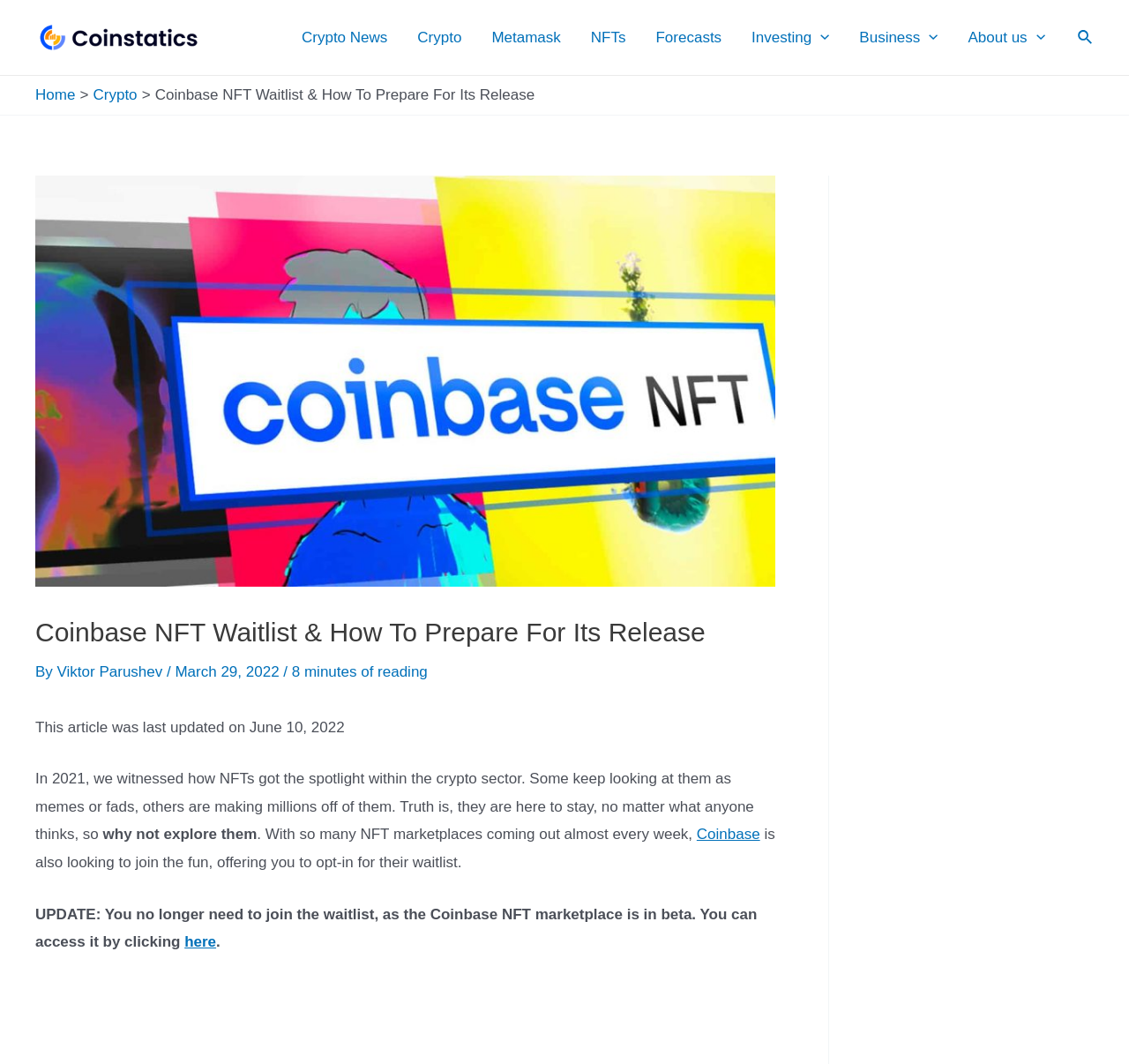Provide a single word or phrase to answer the given question: 
How many menu toggles are there in the navigation?

3